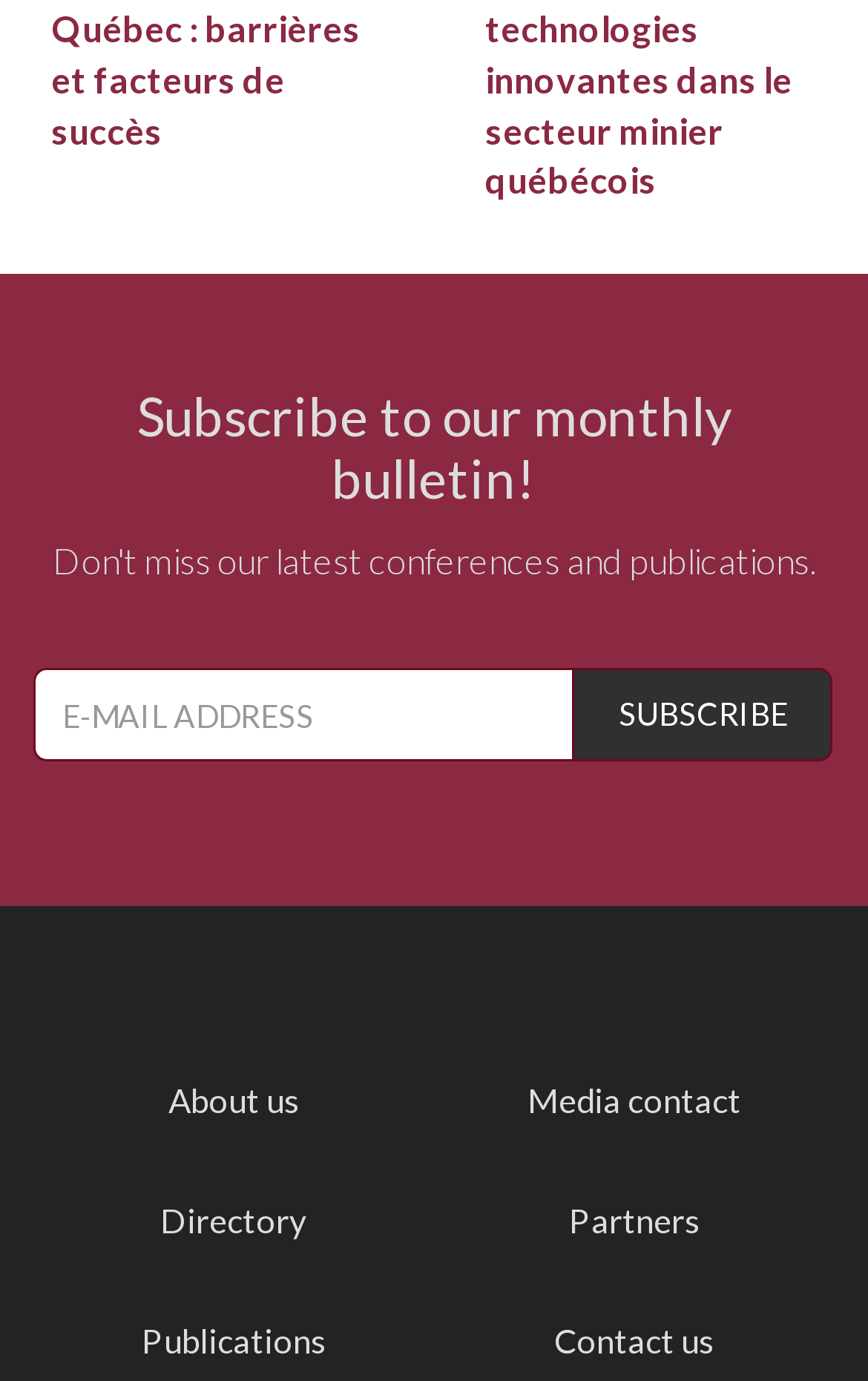Based on the element description: "Directory", identify the bounding box coordinates for this UI element. The coordinates must be four float numbers between 0 and 1, listed as [left, top, right, bottom].

[0.185, 0.869, 0.354, 0.898]